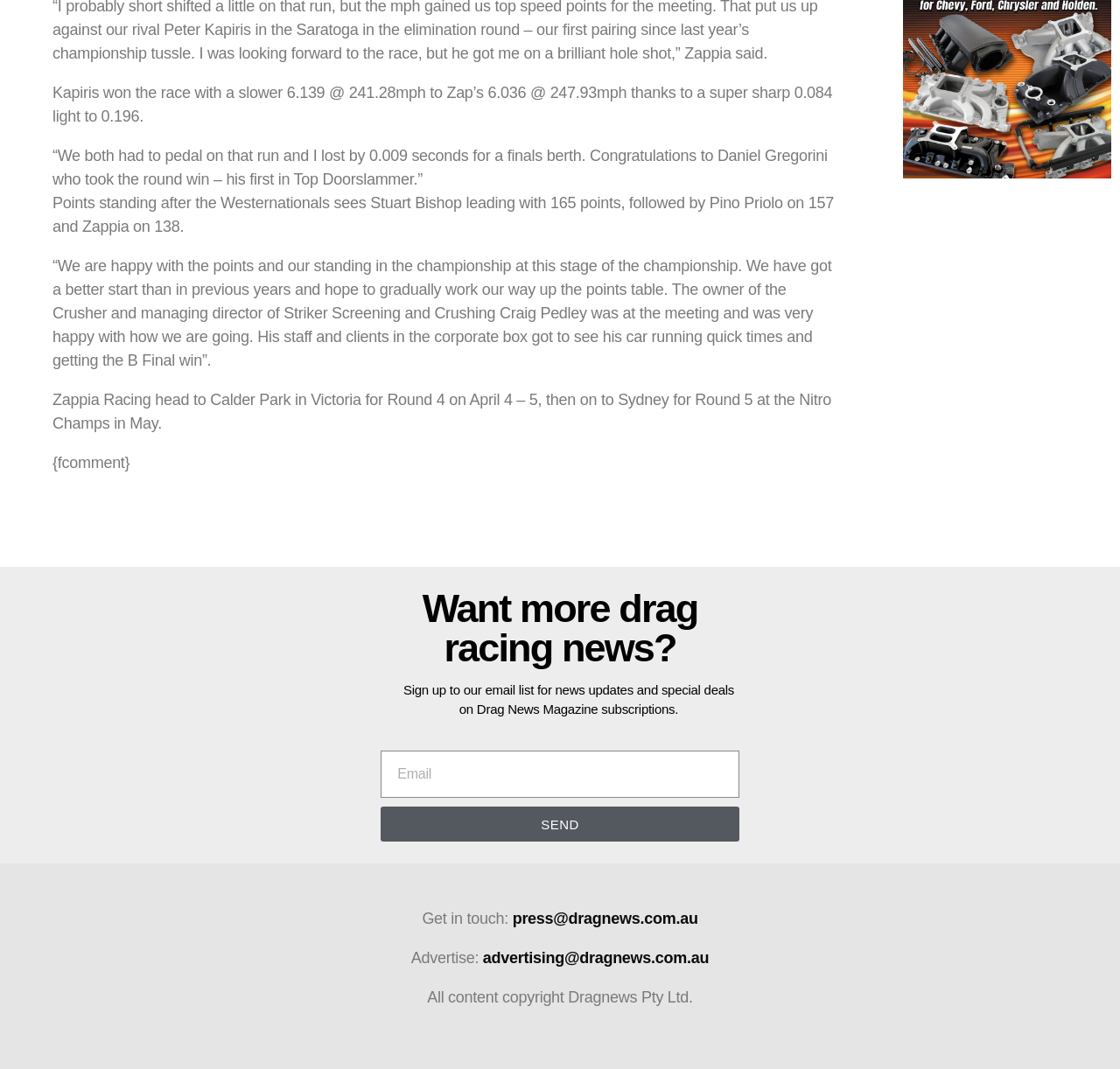Identify the bounding box coordinates for the UI element described as: "name="form_fields[email]" placeholder="Email"".

[0.34, 0.702, 0.66, 0.747]